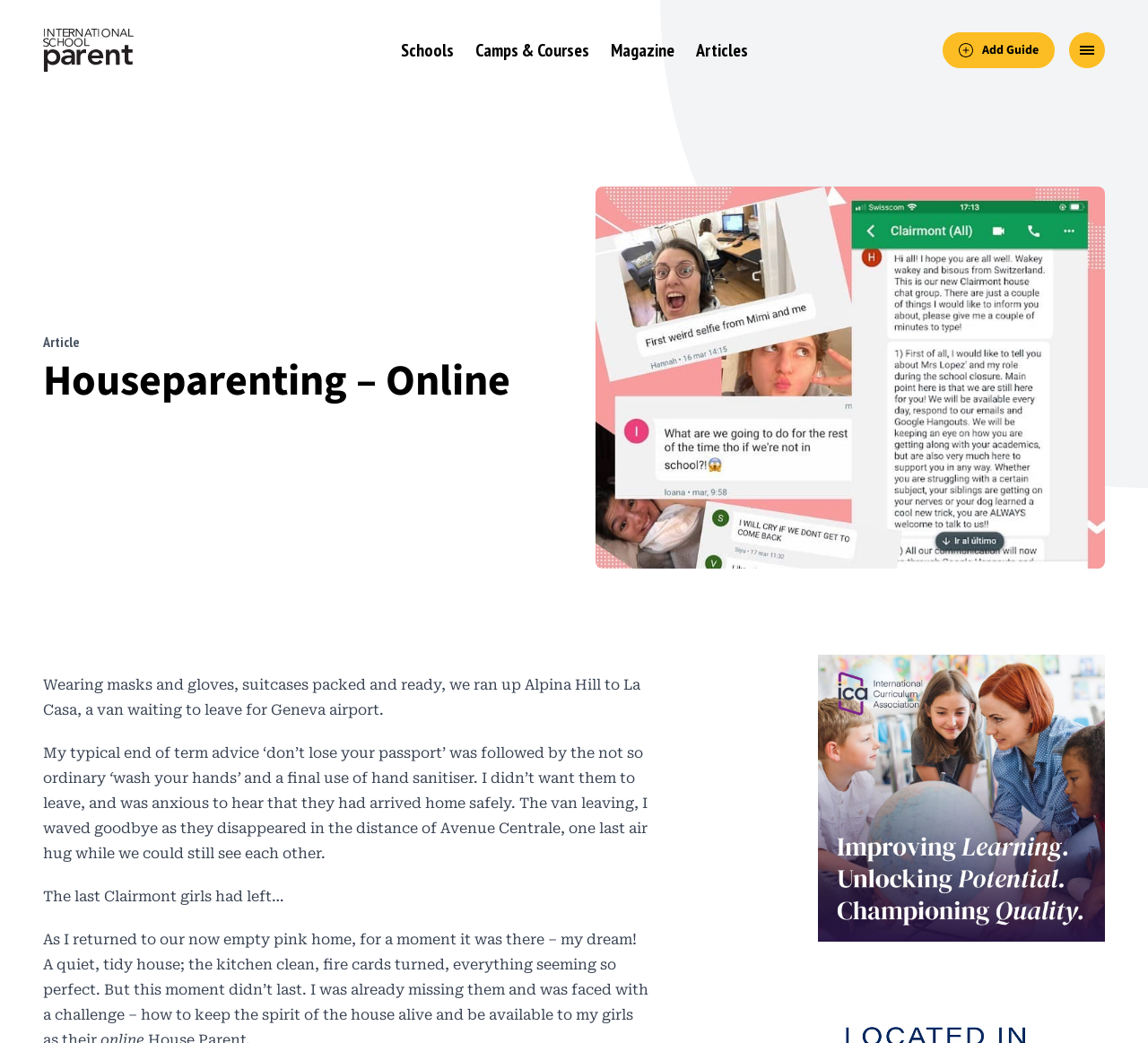Please use the details from the image to answer the following question comprehensively:
What is the topic of the article?

I determined the answer by looking at the heading element with the text 'Houseparenting – Online' and the surrounding text, which suggests that the article is about houseparenting.